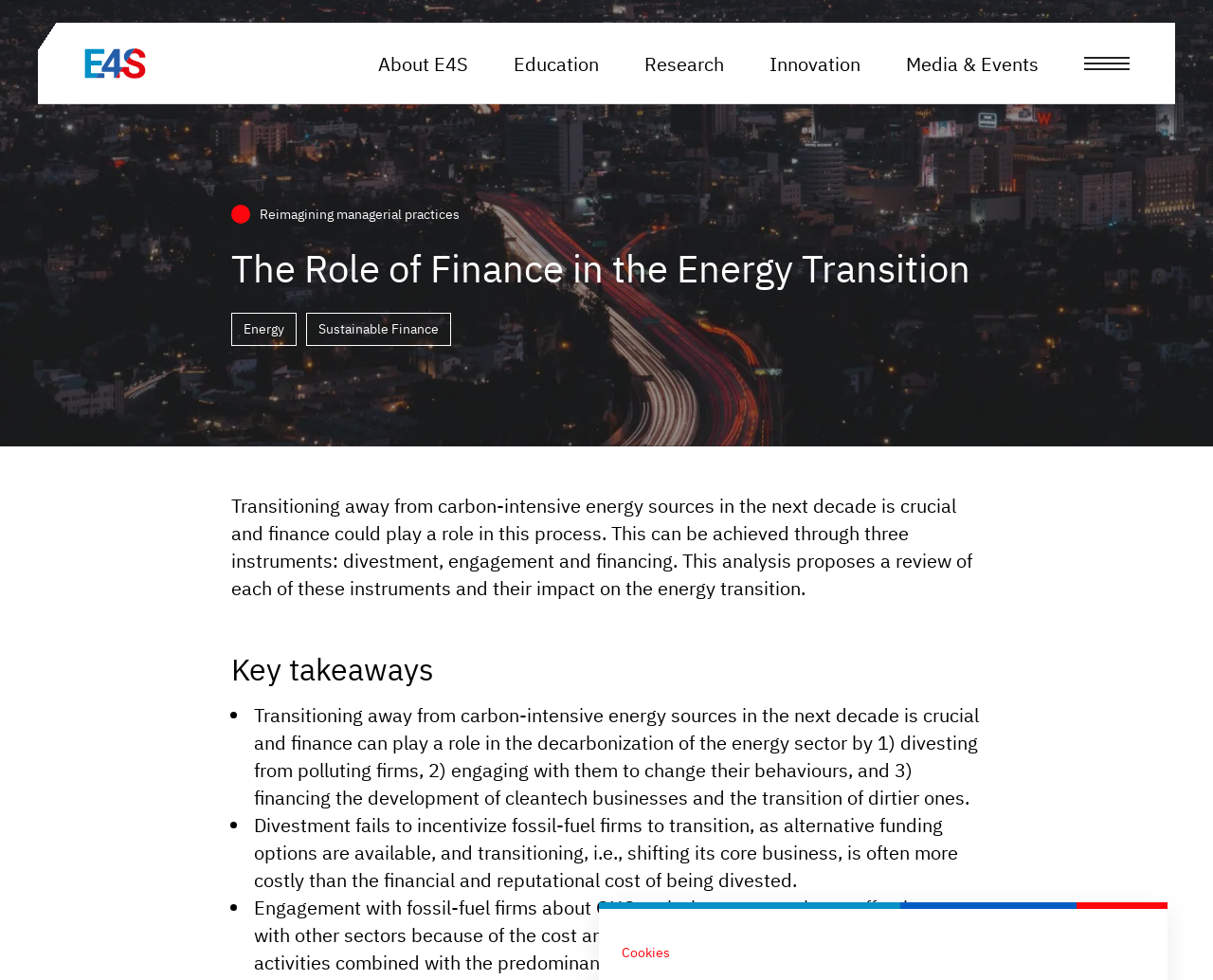Provide your answer in a single word or phrase: 
What is the purpose of the Master’s Program mentioned on the webpage?

Career prospects